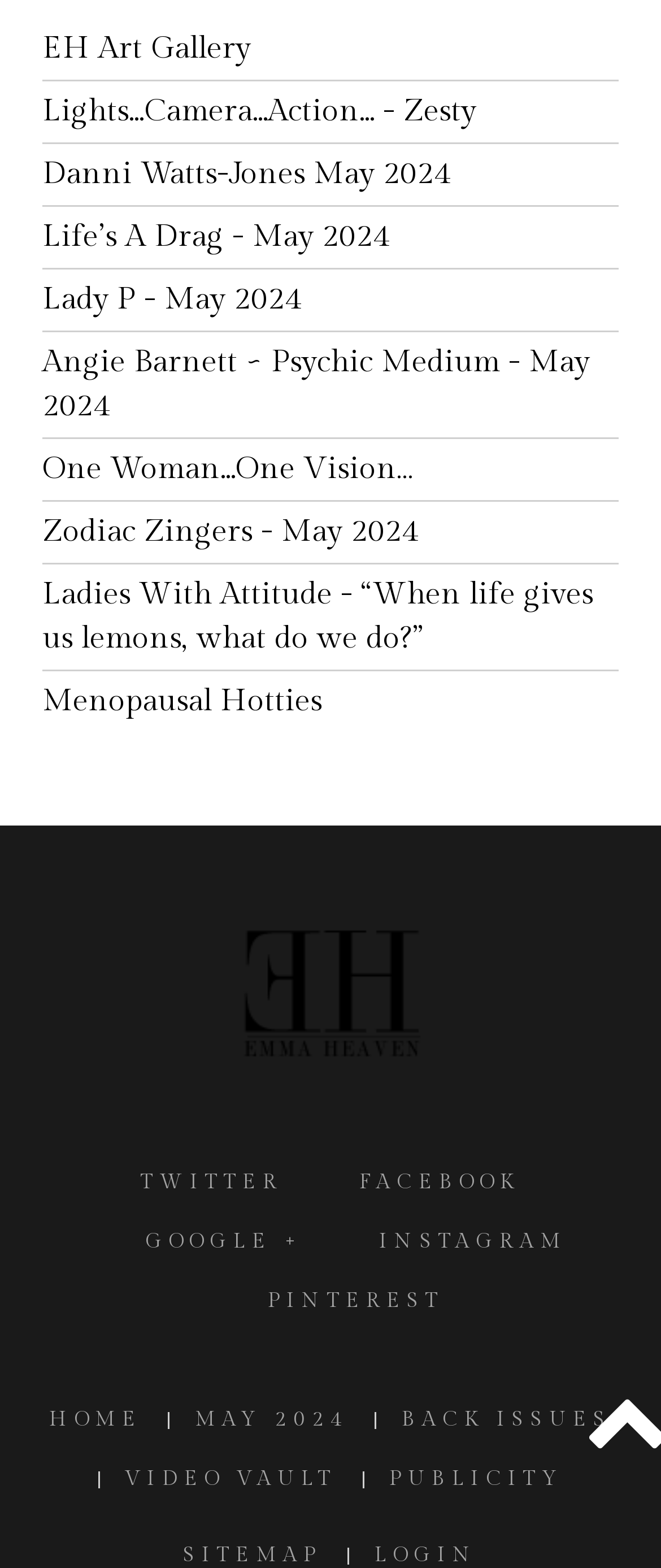Determine the bounding box coordinates for the region that must be clicked to execute the following instruction: "Like the post".

None